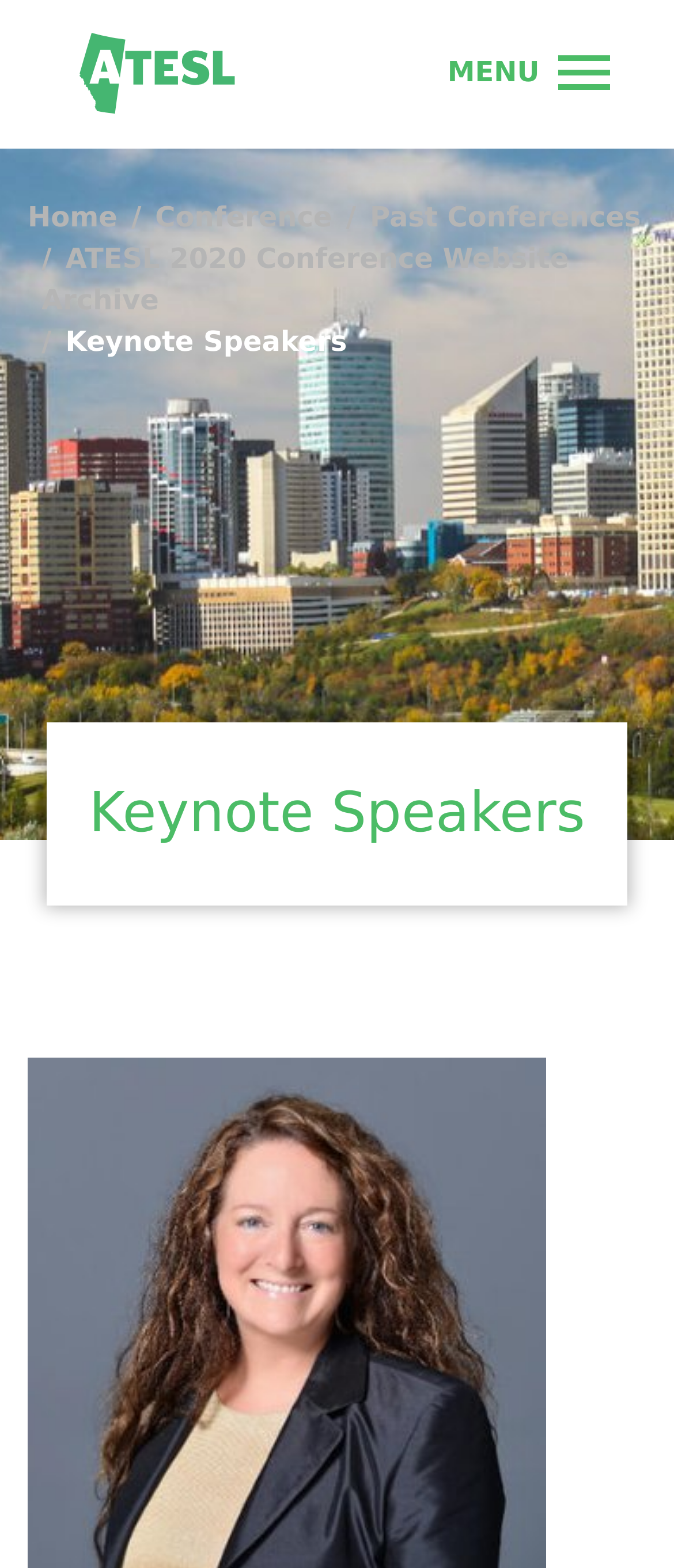Please give a one-word or short phrase response to the following question: 
Is the logo an image or a link?

Both